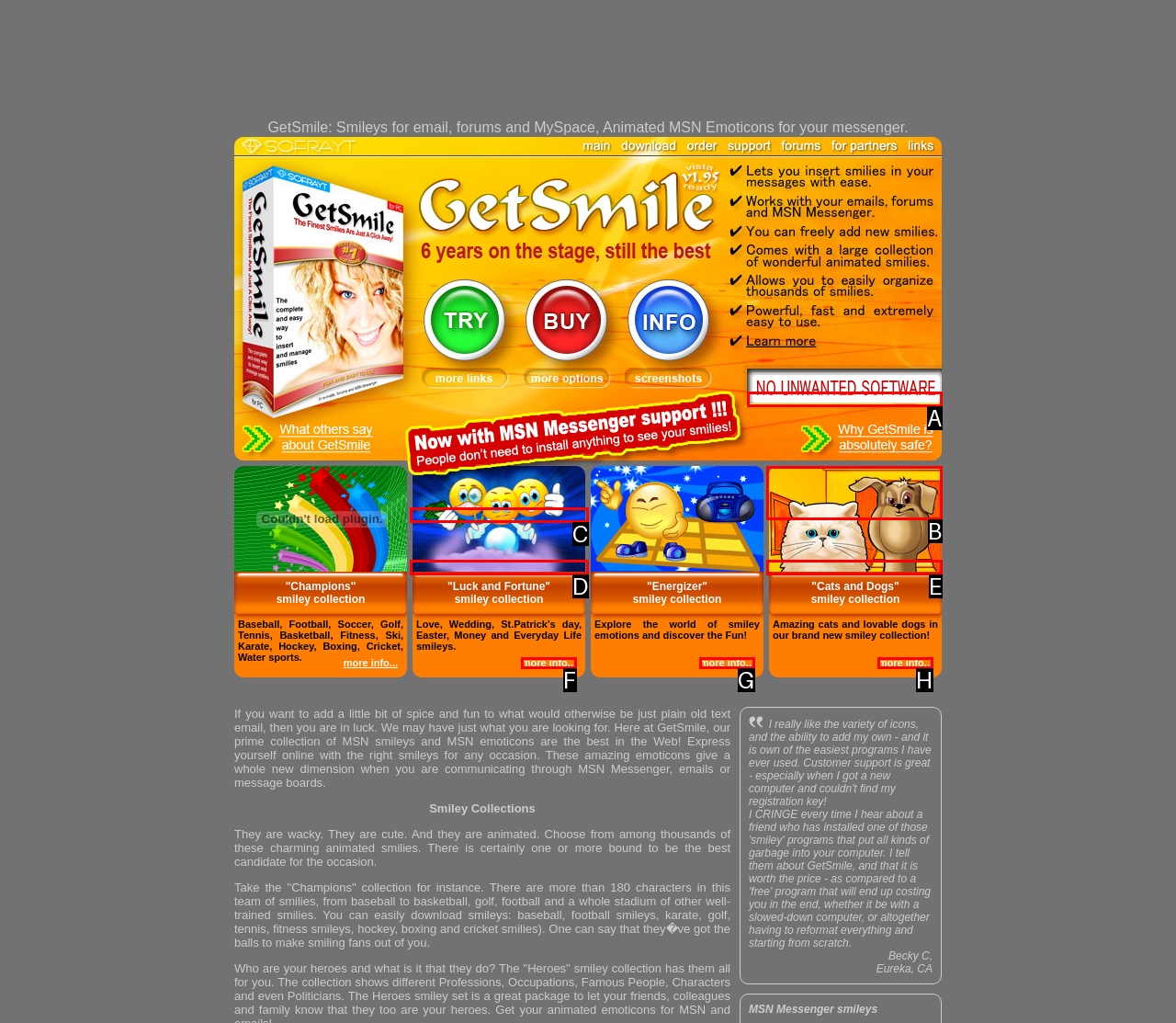From the options shown in the screenshot, tell me which lettered element I need to click to complete the task: Click on the 'More smileys are coming soon' link.

B